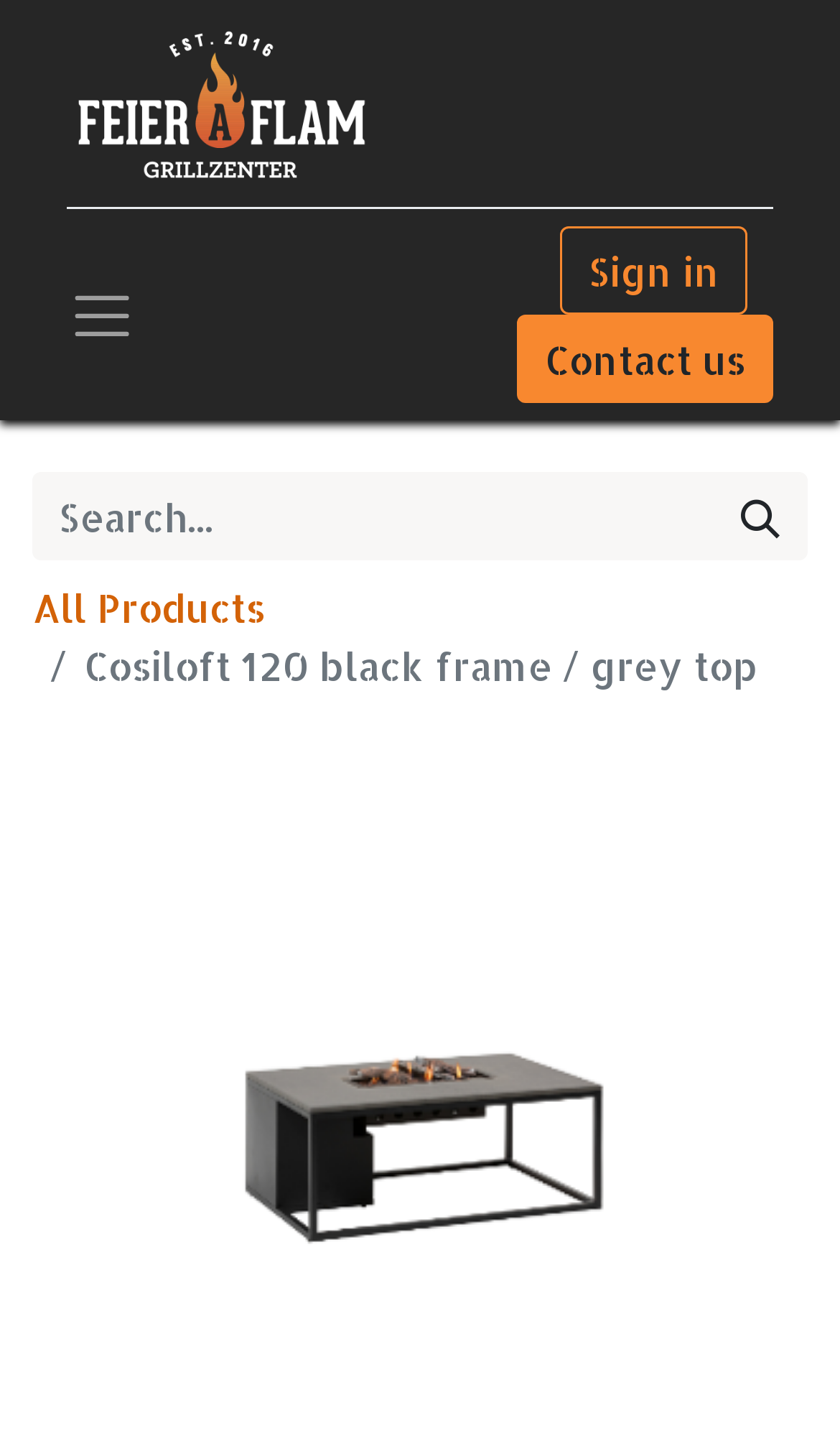Respond with a single word or phrase to the following question: What is the orientation of the separator element?

horizontal